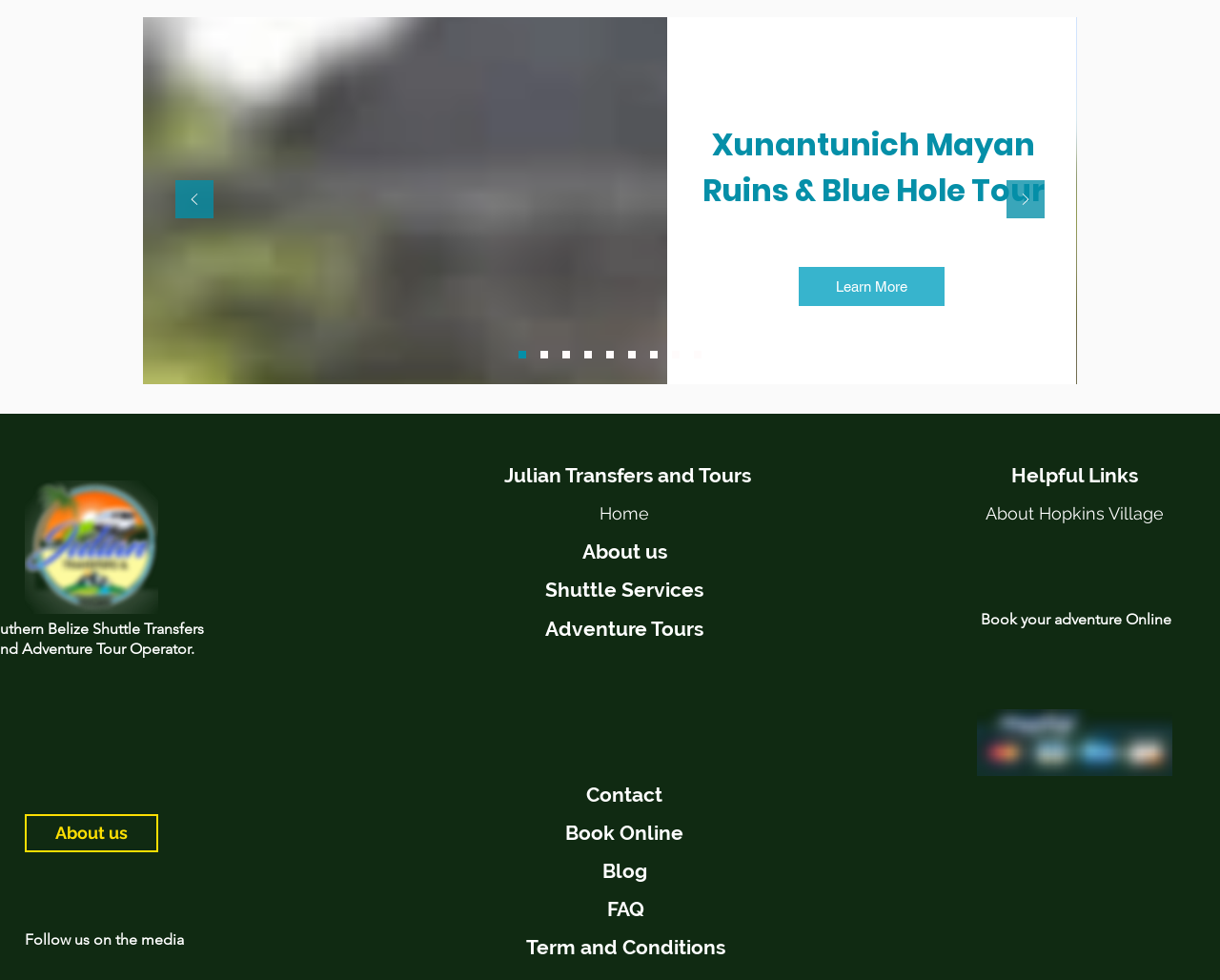What is the call-to-action text at the bottom of the page?
Could you answer the question with a detailed and thorough explanation?

I found the static text element with the text 'Book your adventure Online' at the bottom of the page, which appears to be a call-to-action.